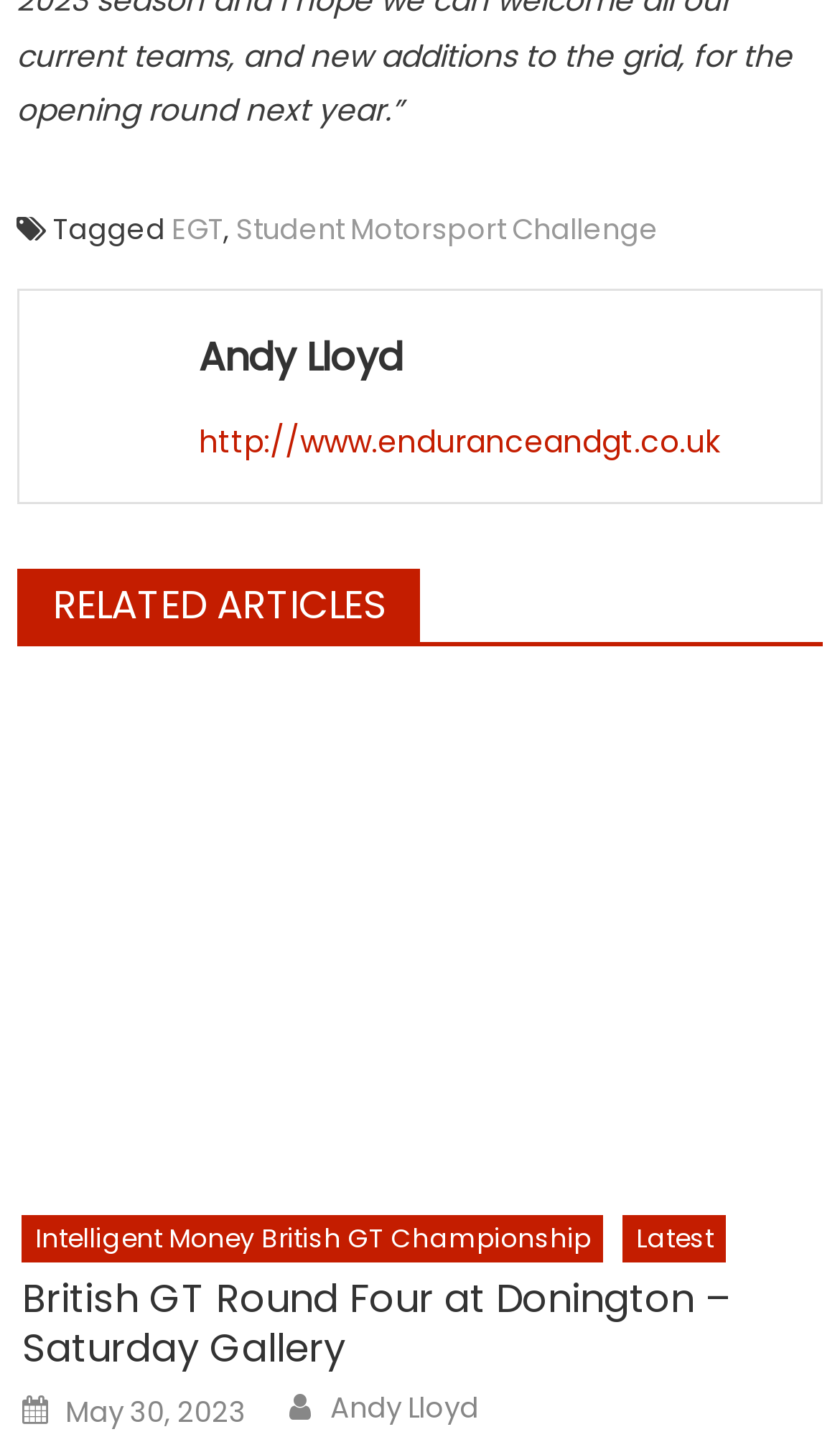Please find the bounding box for the UI element described by: "Intelligent Money British GT Championship".

[0.026, 0.843, 0.719, 0.875]